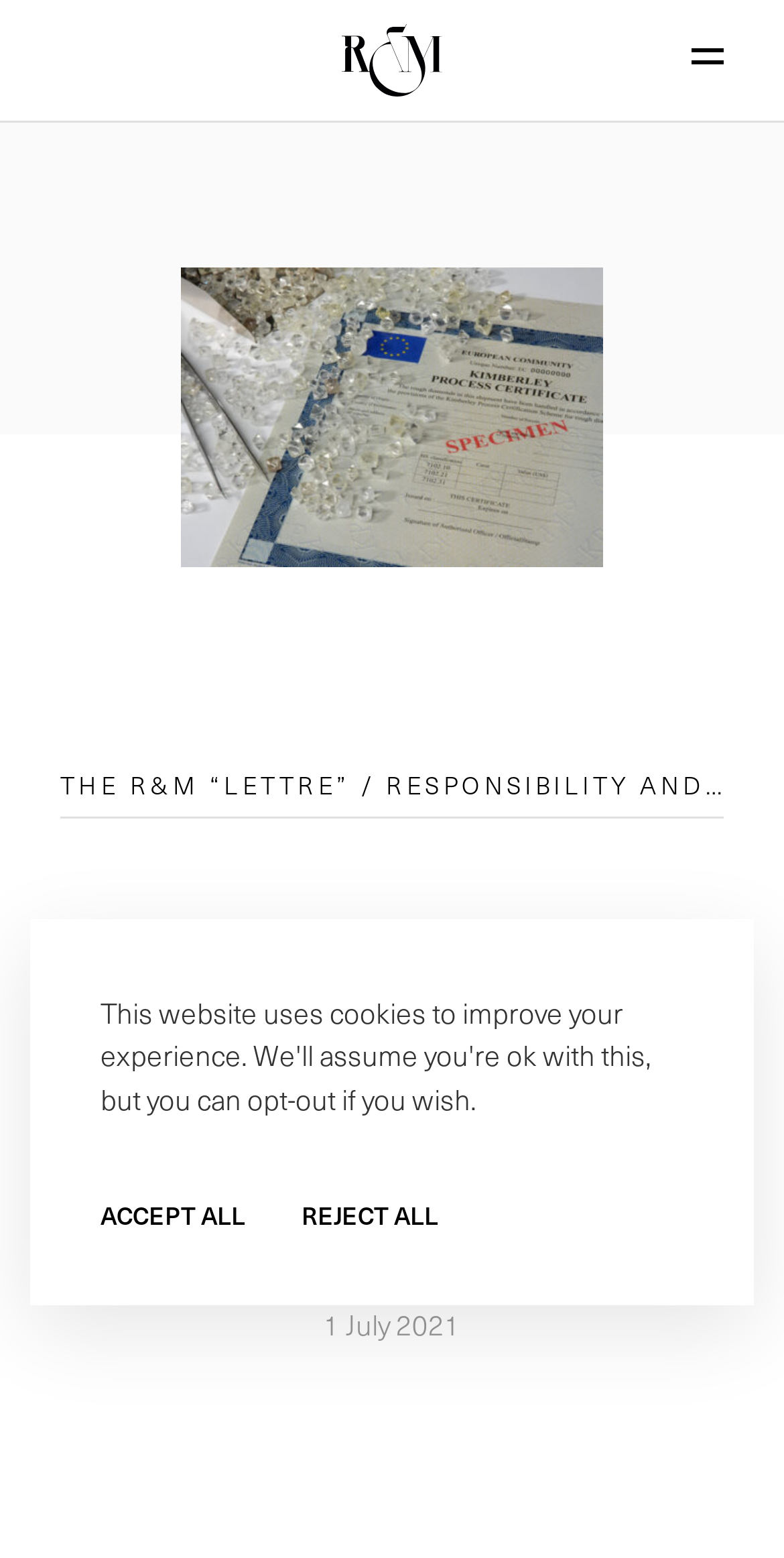Based on what you see in the screenshot, provide a thorough answer to this question: What is the name of the council mentioned in the webpage?

The name of the council can be found in the StaticText element with the bounding box coordinates [0.313, 0.811, 0.687, 0.838]. The text 'World Diamond Council' is mentioned in this element, which is the name of the council.